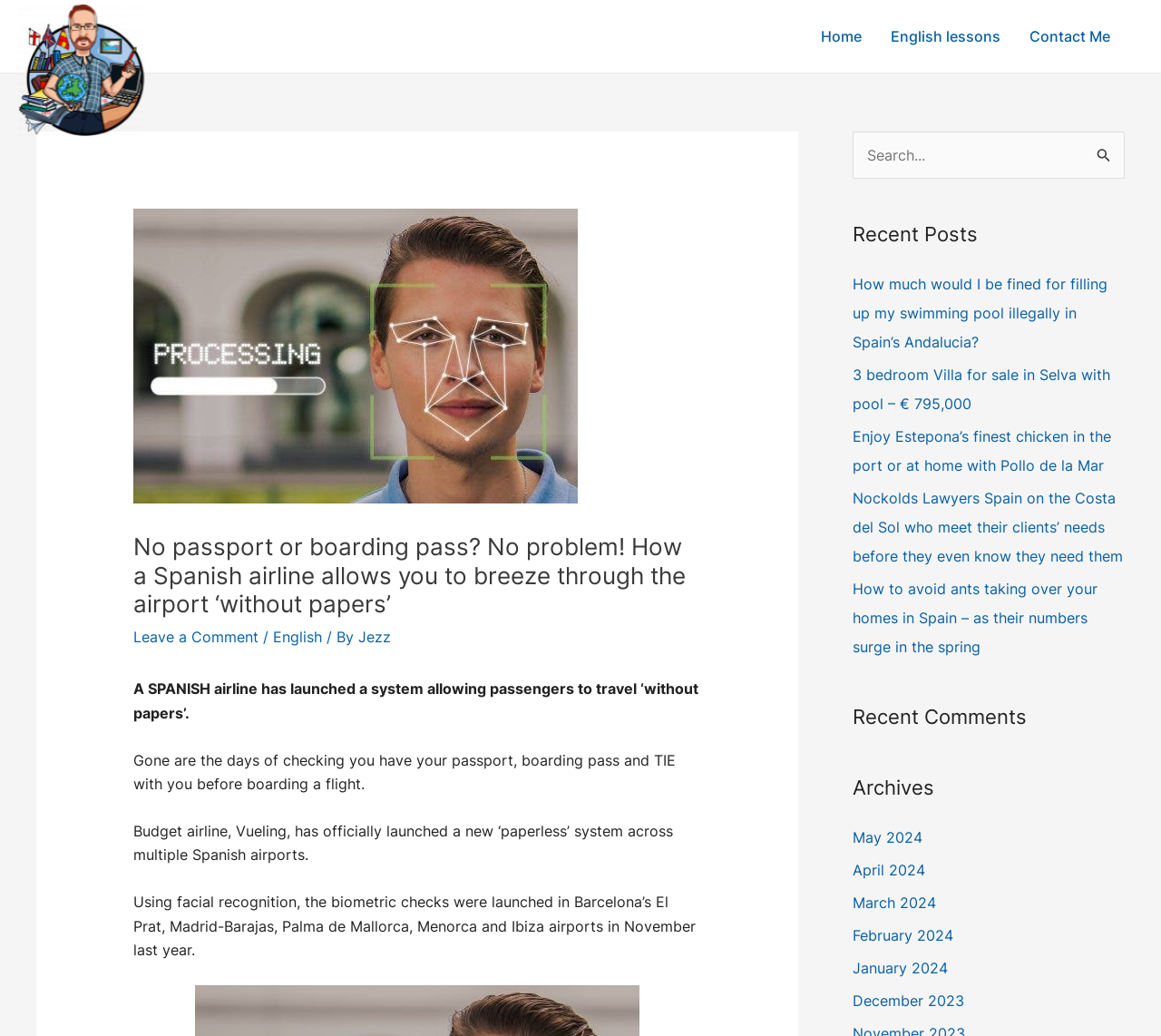Offer a comprehensive description of the webpage’s content and structure.

This webpage is about a Spanish airline that has launched a system allowing passengers to travel without papers. The page has a header section at the top with a logo image and a navigation menu with links to "Home", "English lessons", and "Contact Me". Below the header, there is a main content section with a heading that reads "No passport or boarding pass? No problem! How a Spanish airline allows you to breeze through the airport ‘without papers’". 

The main content section is divided into several paragraphs of text, which describe the new system launched by the airline, Vueling, and how it uses facial recognition for biometric checks. The text also mentions that the system was launched in several Spanish airports, including Barcelona, Madrid, and Palma de Mallorca.

To the right of the main content section, there are three columns of complementary information. The top column has a search box with a button and a magnifying glass icon. The middle column is titled "Recent Posts" and lists five links to recent articles, including one about filling up a swimming pool illegally in Spain and another about a villa for sale in Selva. The bottom column is titled "Recent Comments" and "Archives", and lists links to recent comments and archived articles from previous months.

Overall, the webpage has a clean and organized layout, with a clear hierarchy of information and easy-to-read text.